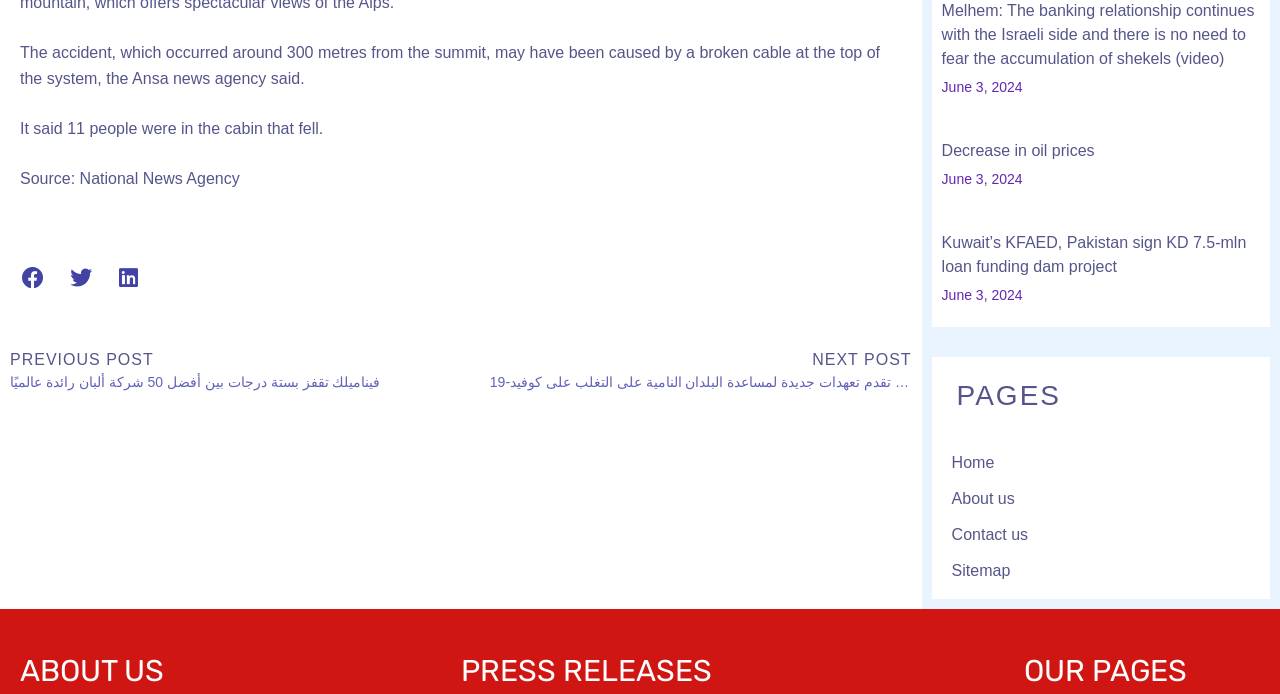Please look at the image and answer the question with a detailed explanation: How many people were in the cabin that fell?

According to the text, 11 people were in the cabin that fell, as stated in the second sentence of the first article.